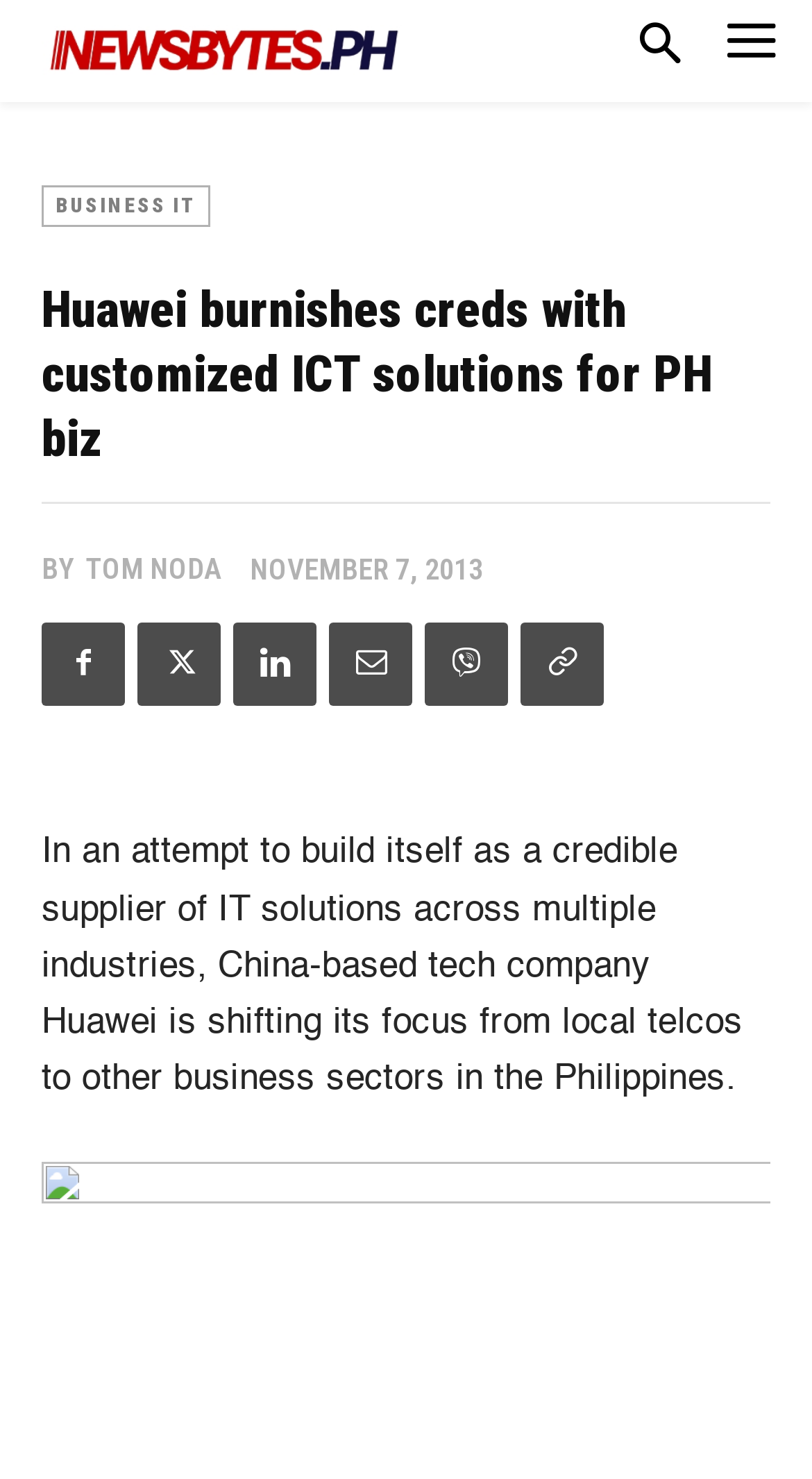Identify the bounding box coordinates of the specific part of the webpage to click to complete this instruction: "Share the article".

[0.051, 0.422, 0.154, 0.478]